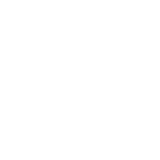What is the name of the album?
Respond to the question with a single word or phrase according to the image.

Barb Wire